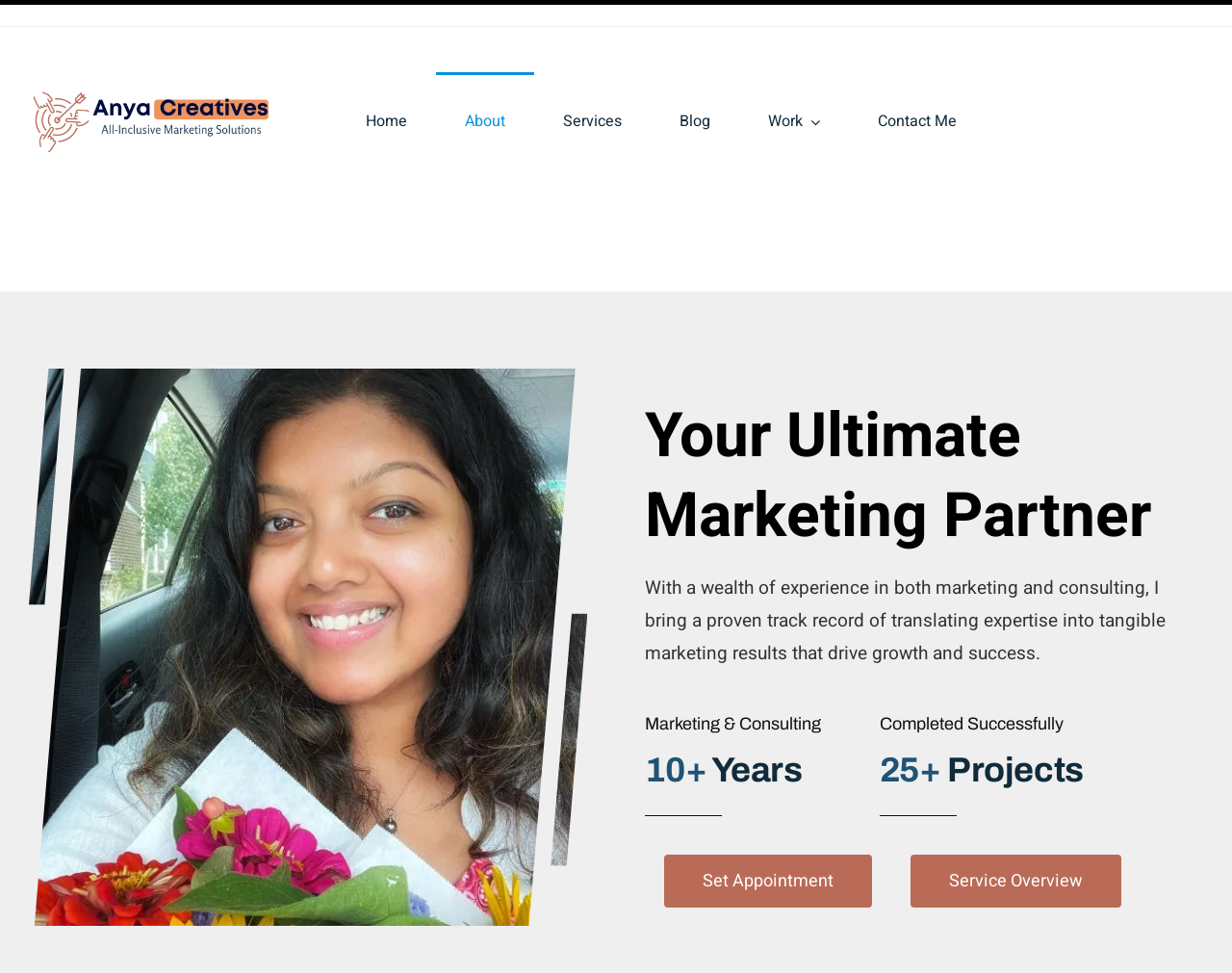Based on the image, please respond to the question with as much detail as possible:
What is the purpose of the 'Set Appointment' link?

The 'Set Appointment' link is likely intended for users to schedule a meeting or appointment with the digital marketing consultant, based on its placement and context on the webpage.